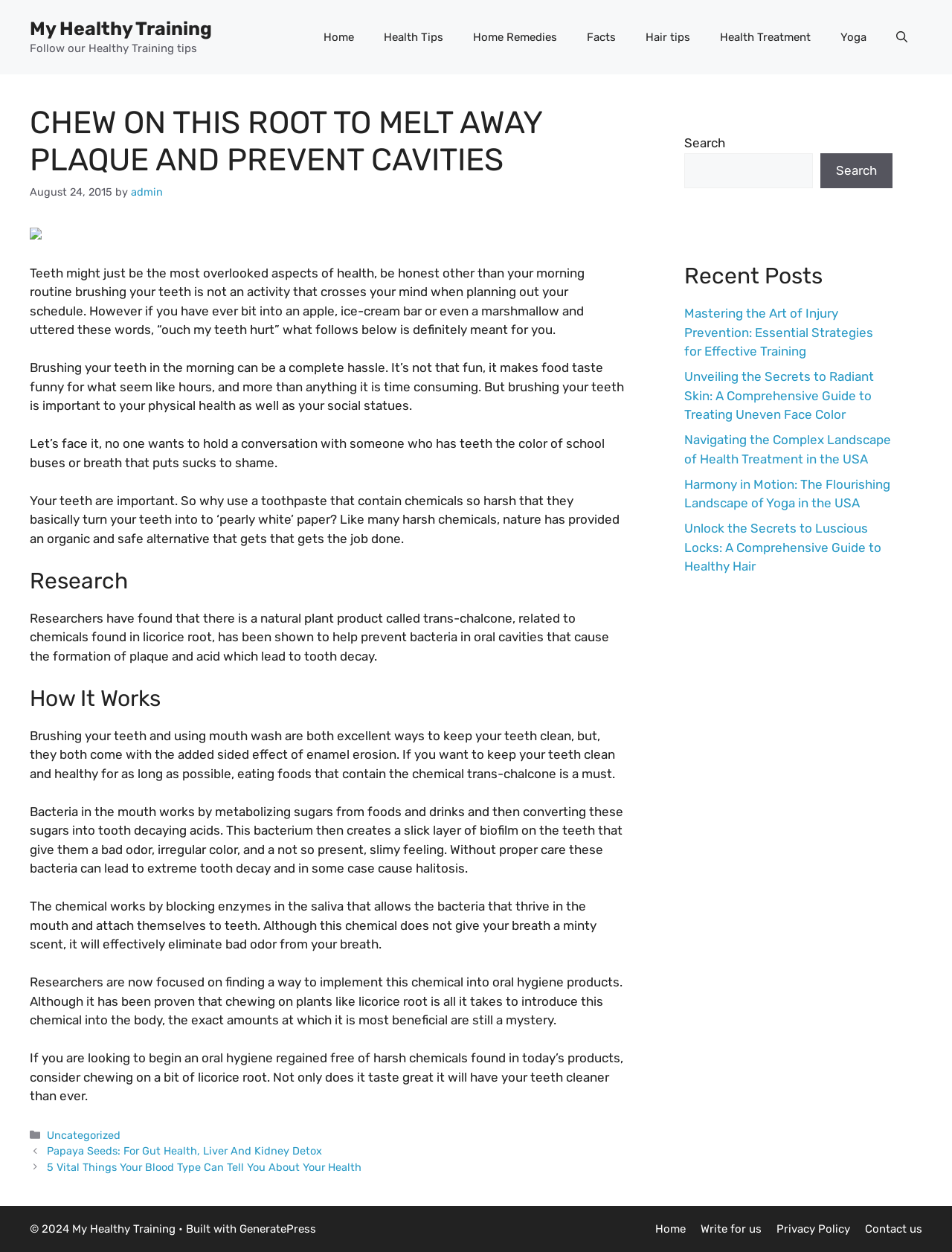Determine the bounding box coordinates for the clickable element required to fulfill the instruction: "Check the 'Recent Posts' section". Provide the coordinates as four float numbers between 0 and 1, i.e., [left, top, right, bottom].

[0.719, 0.21, 0.938, 0.231]